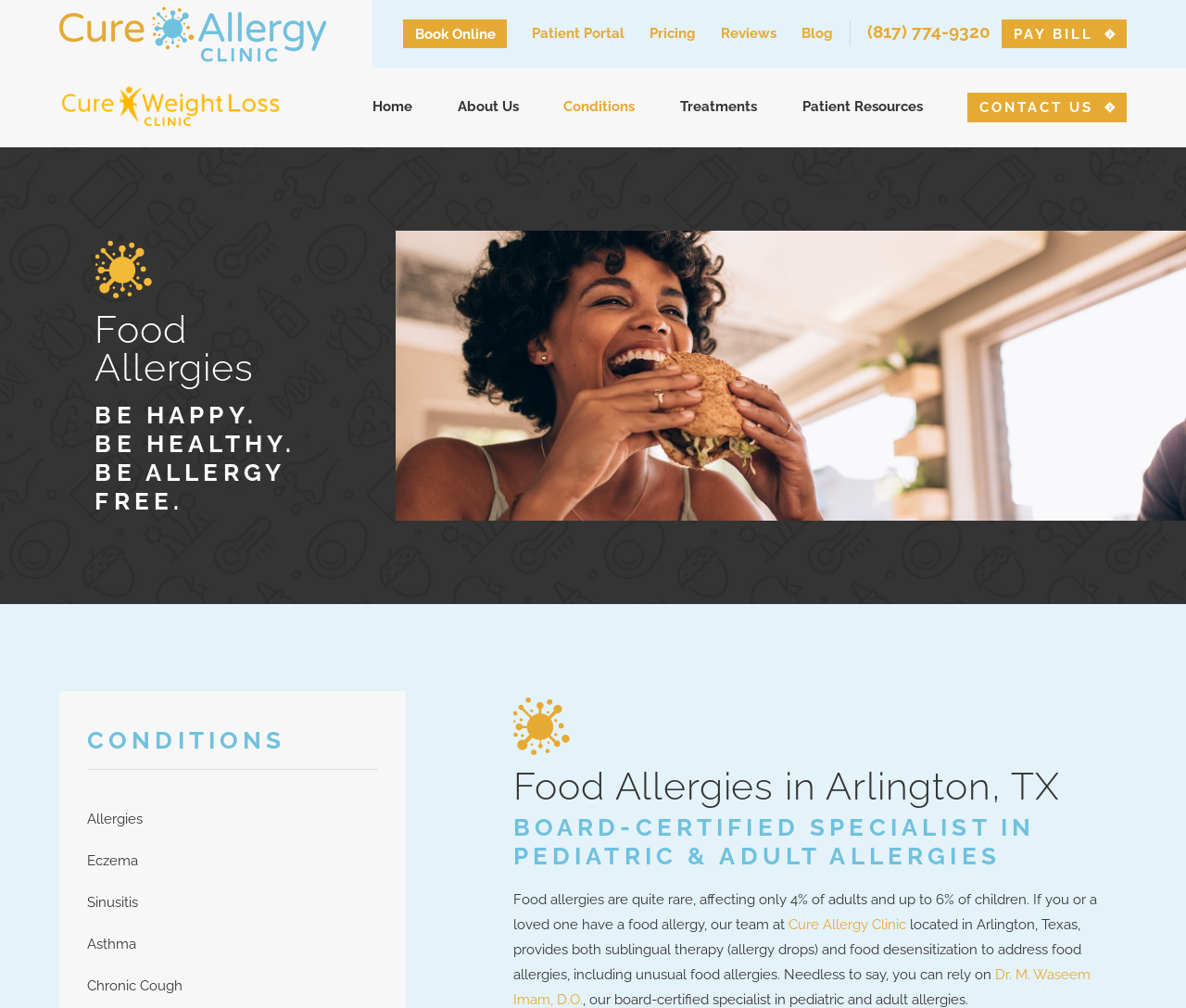Provide the bounding box coordinates for the UI element that is described by this text: "Reviews". The coordinates should be in the form of four float numbers between 0 and 1: [left, top, right, bottom].

[0.608, 0.025, 0.655, 0.042]